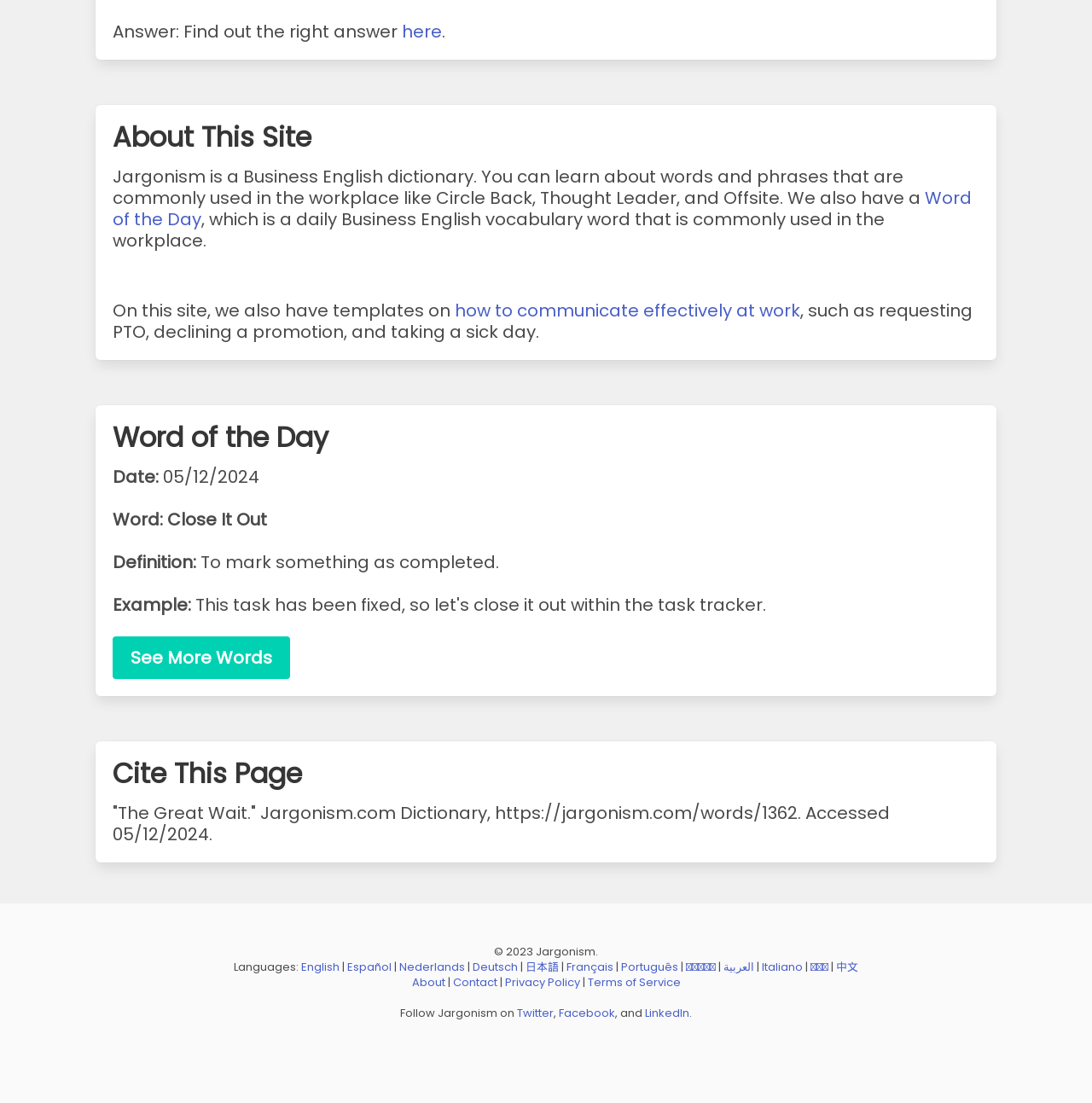Specify the bounding box coordinates for the region that must be clicked to perform the given instruction: "Follow Jargonism on Twitter".

[0.473, 0.911, 0.507, 0.926]